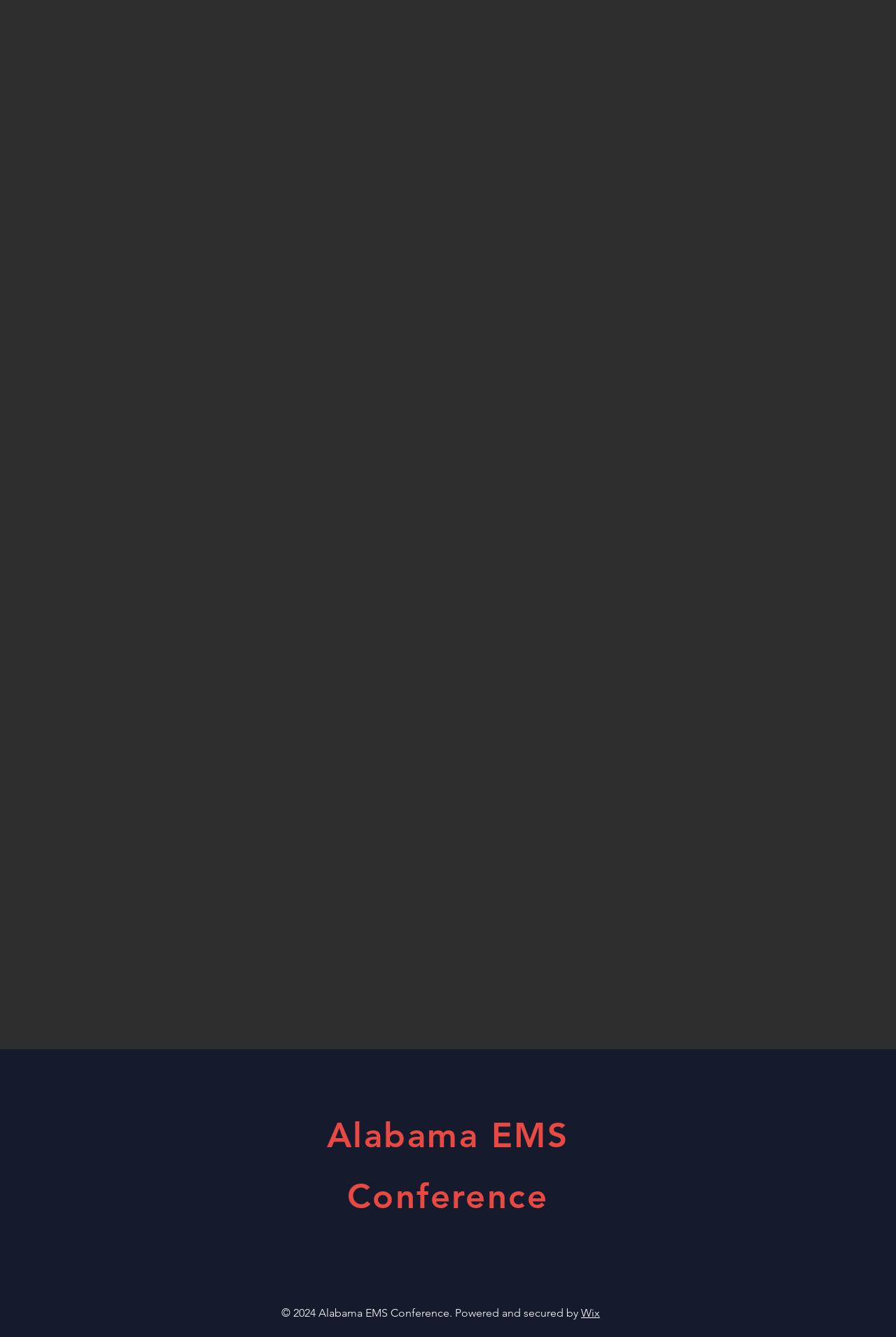How many social media icons are present?
Please provide a single word or phrase as your answer based on the image.

2